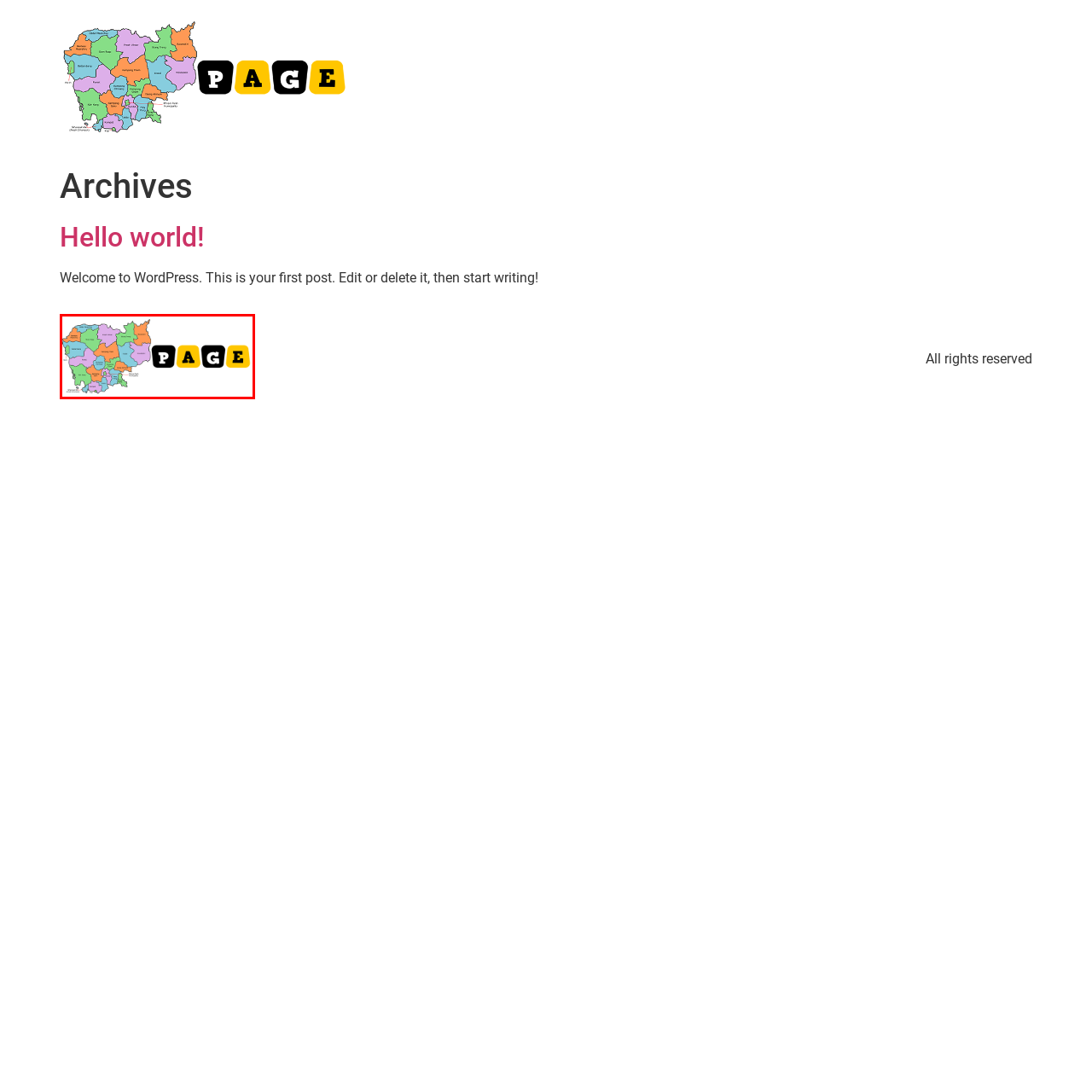What do the different colors on the map represent?
Carefully look at the image inside the red bounding box and answer the question in a detailed manner using the visual details present.

The caption explains that the map is divided into various sections, each assigned a different color, which suggests that these colors represent different areas or provinces within the region.